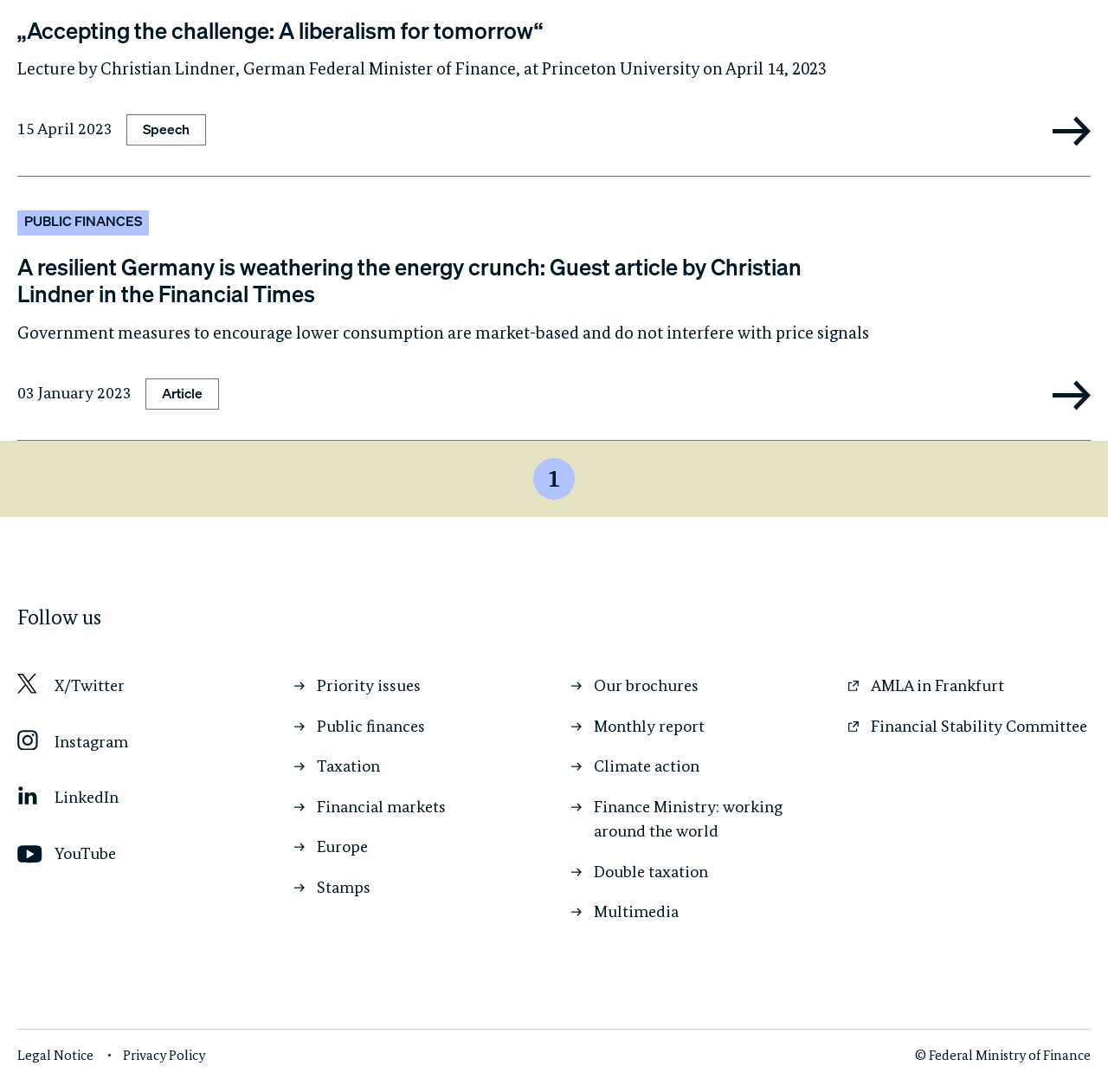What is the name of the ministry?
Refer to the screenshot and deliver a thorough answer to the question presented.

The answer can be found in the StaticText element at the bottom of the page with the text '© Federal Ministry of Finance', which indicates that the ministry is the Federal Ministry of Finance.